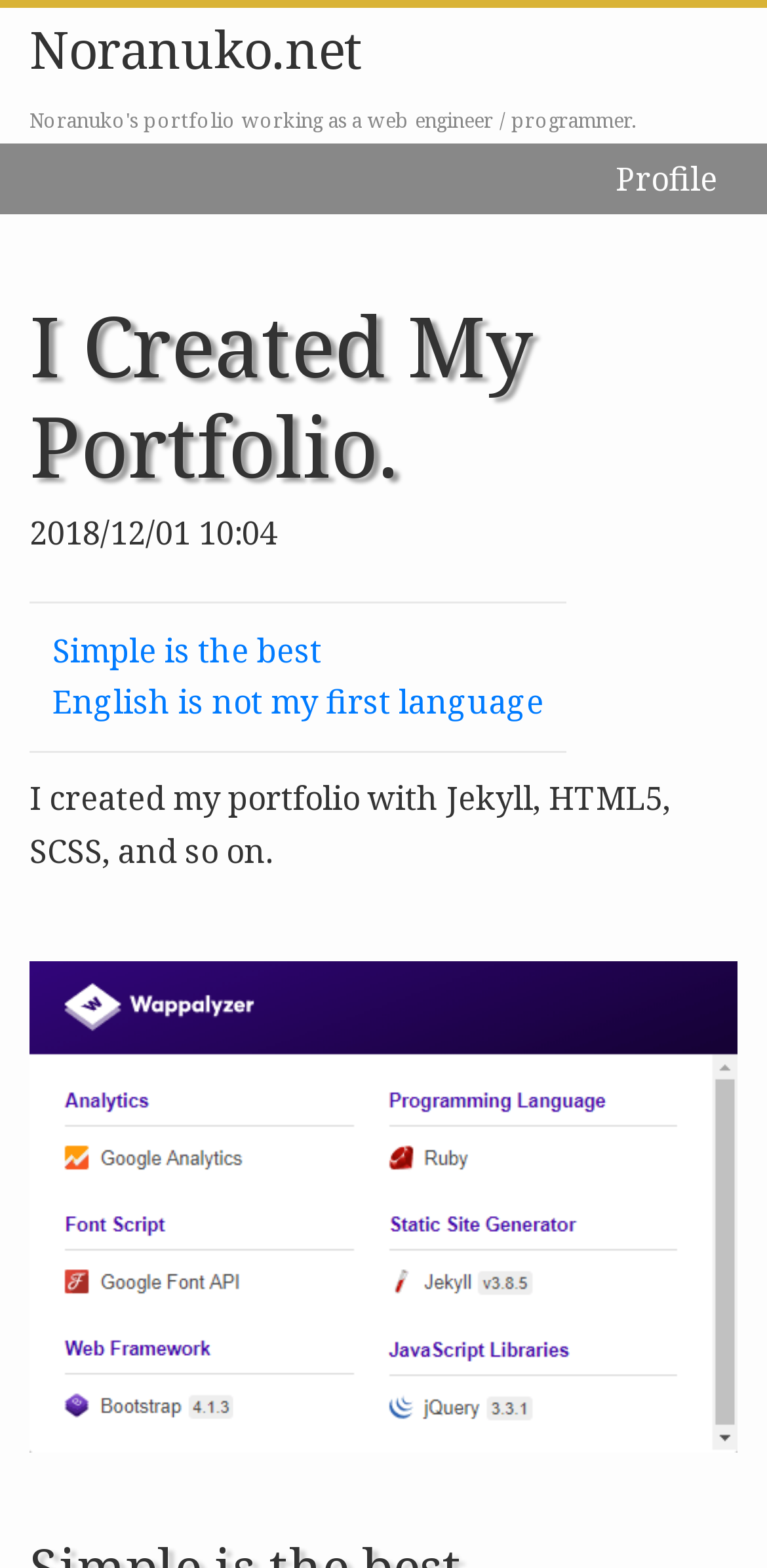Determine the webpage's heading and output its text content.

I Created My Portfolio.